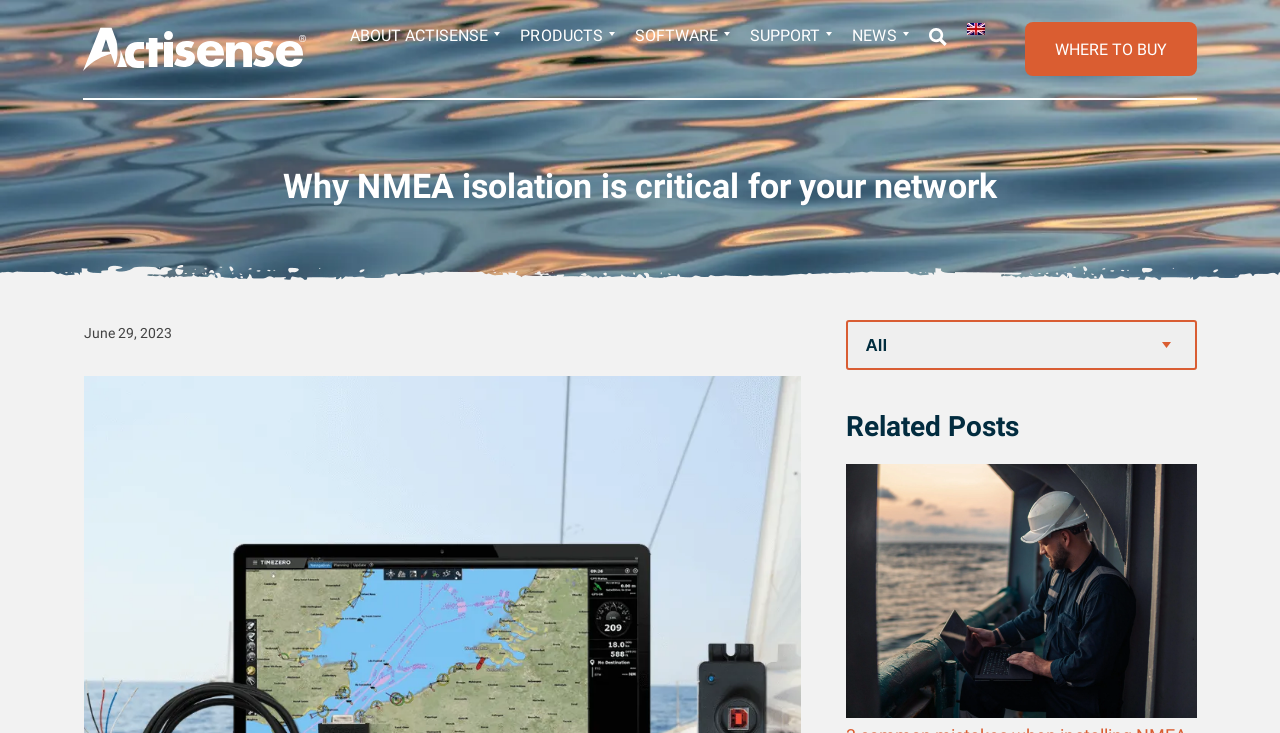Locate the UI element that matches the description WHERE TO BUY in the webpage screenshot. Return the bounding box coordinates in the format (top-left x, top-left y, bottom-right x, bottom-right y), with values ranging from 0 to 1.

[0.8, 0.03, 0.935, 0.104]